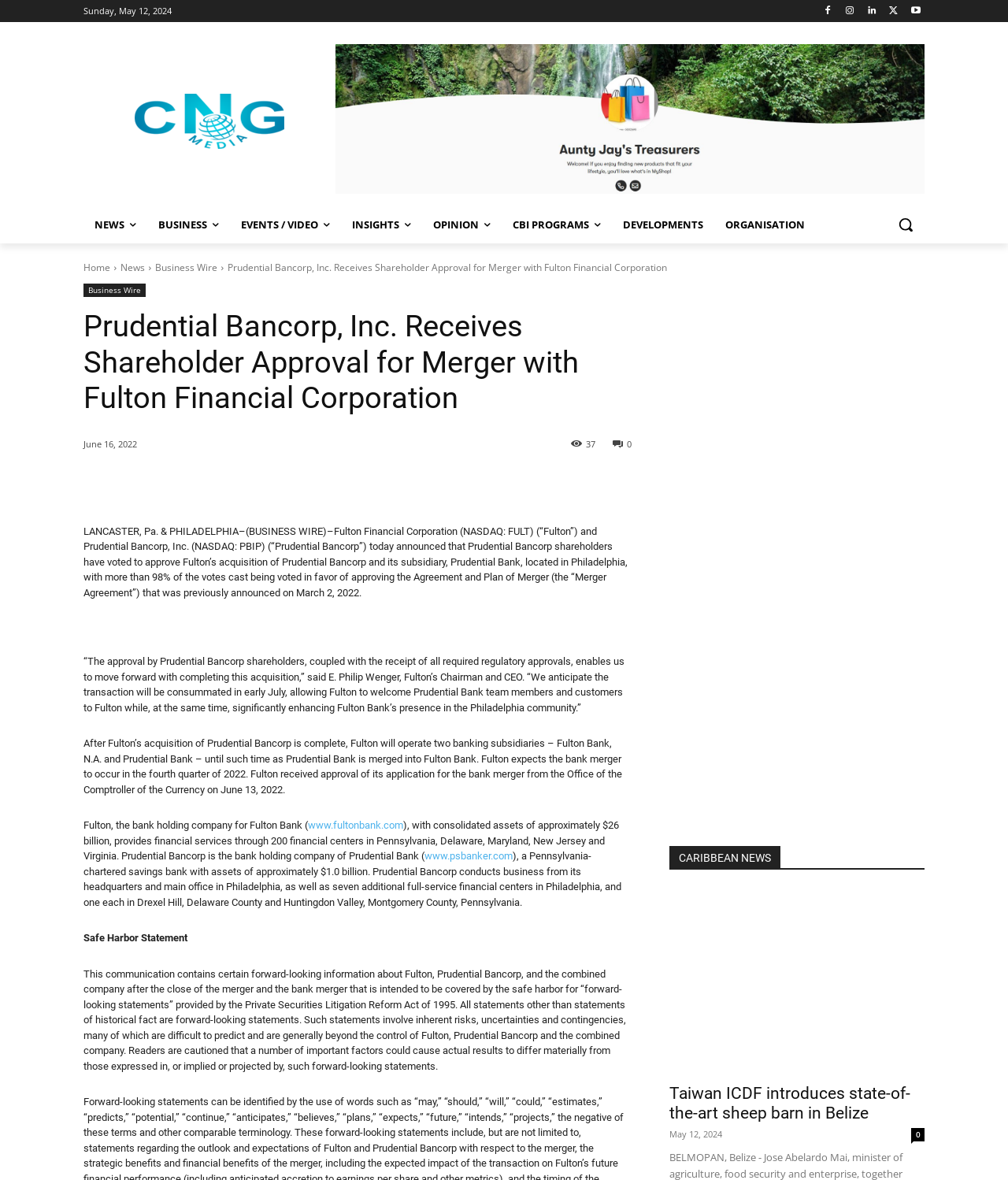Identify the bounding box coordinates for the element you need to click to achieve the following task: "Click the Transformationcares logo". The coordinates must be four float values ranging from 0 to 1, formatted as [left, top, right, bottom].

None